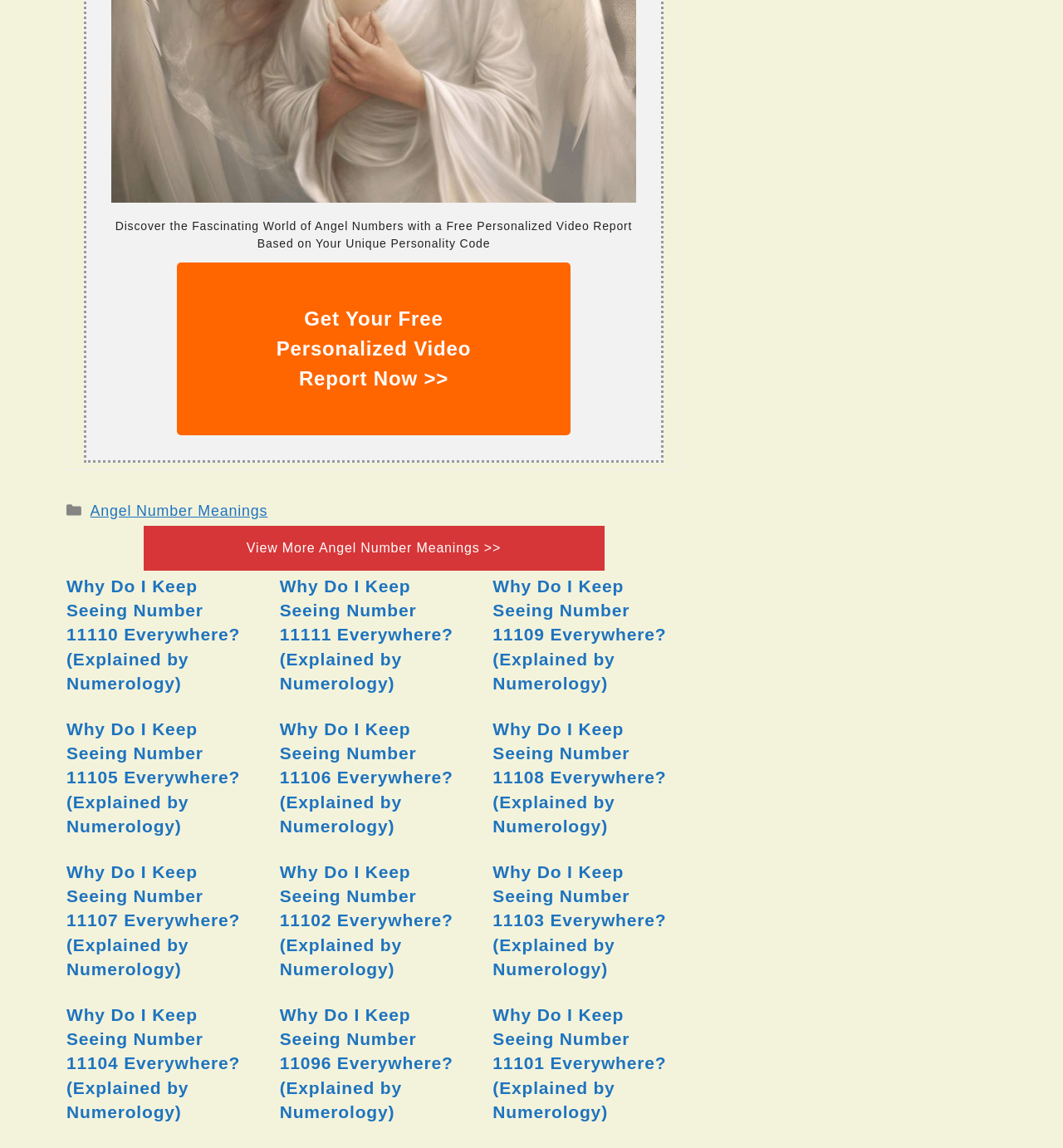Highlight the bounding box coordinates of the element you need to click to perform the following instruction: "Learn about the meaning of number 11110."

[0.062, 0.502, 0.226, 0.604]